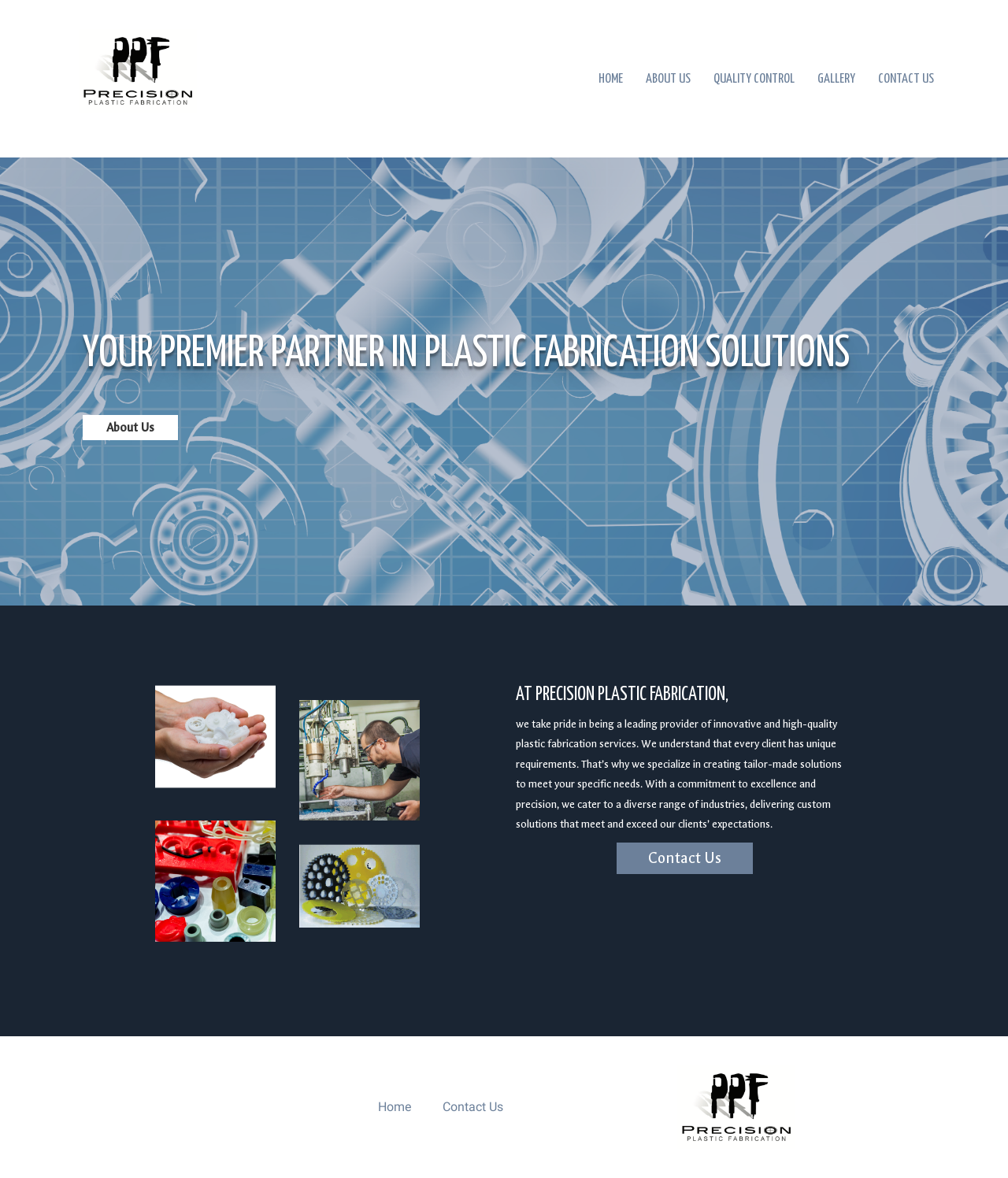Return the bounding box coordinates of the UI element that corresponds to this description: "Home". The coordinates must be given as four float numbers in the range of 0 and 1, [left, top, right, bottom].

[0.578, 0.049, 0.634, 0.085]